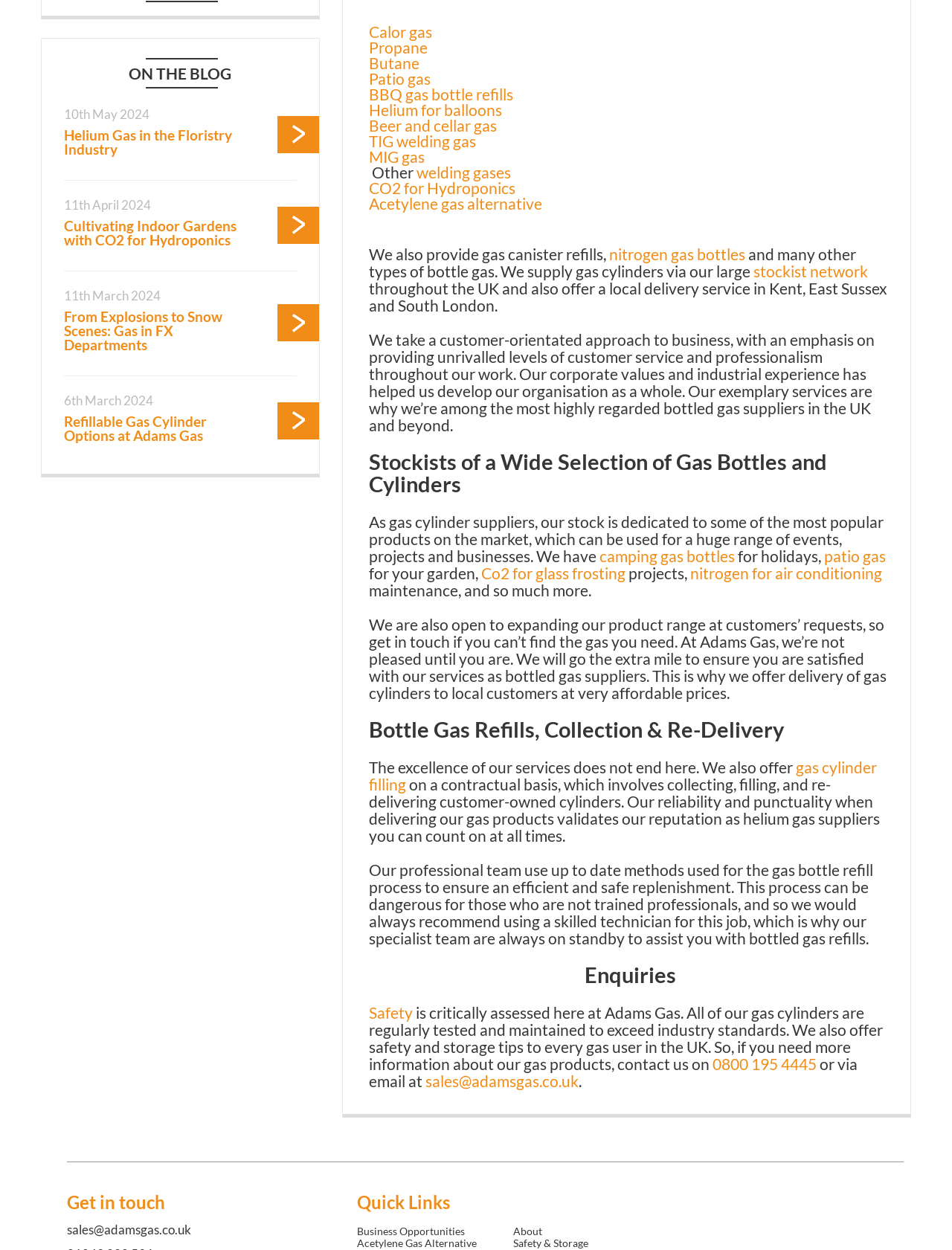Using the information shown in the image, answer the question with as much detail as possible: What types of gas cylinders do they supply?

They supply various types of gas cylinders, including helium, propane, butane, patio gas, BBQ gas bottle refills, and many other types of bottle gas, as listed in the section 'Stockists of a Wide Selection of Gas Bottles and Cylinders'.